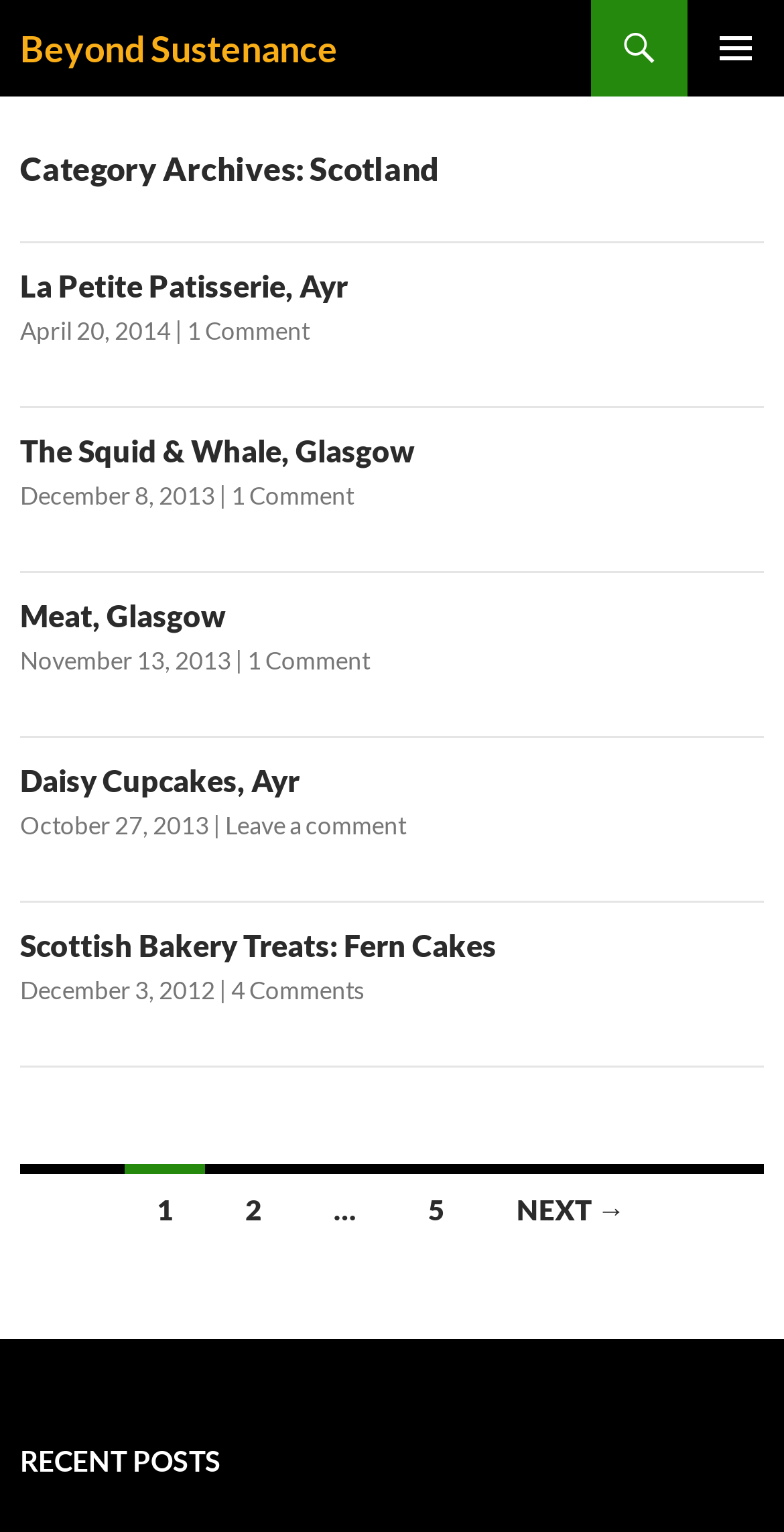Based on the image, please respond to the question with as much detail as possible:
What is the date of the last article?

I looked at the last article element on the page and found the time element inside it, which contains the date 'December 3, 2012'. This is the date of the last article.